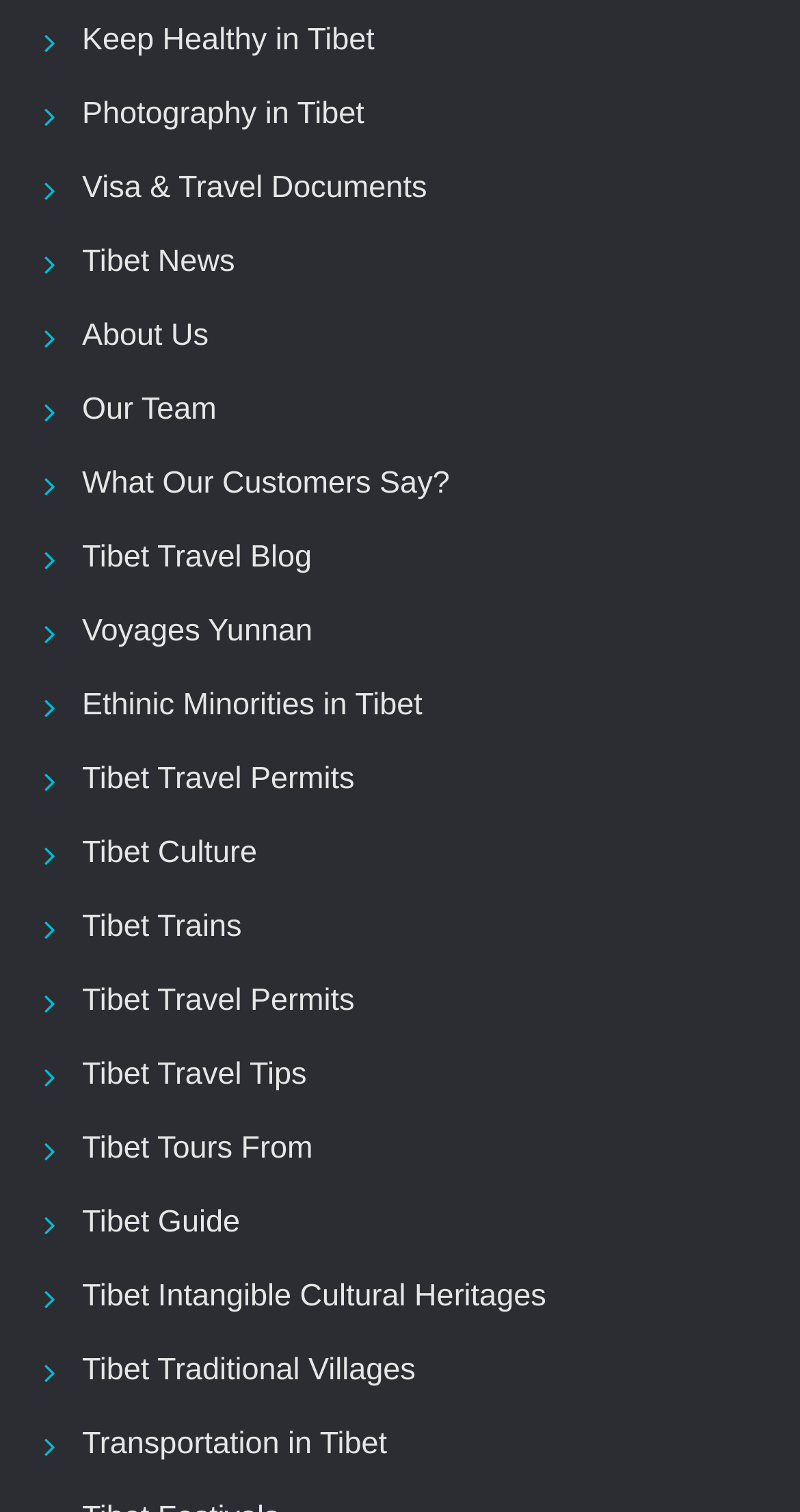Please determine the bounding box coordinates of the element's region to click for the following instruction: "check what our customers say".

[0.103, 0.308, 0.562, 0.331]